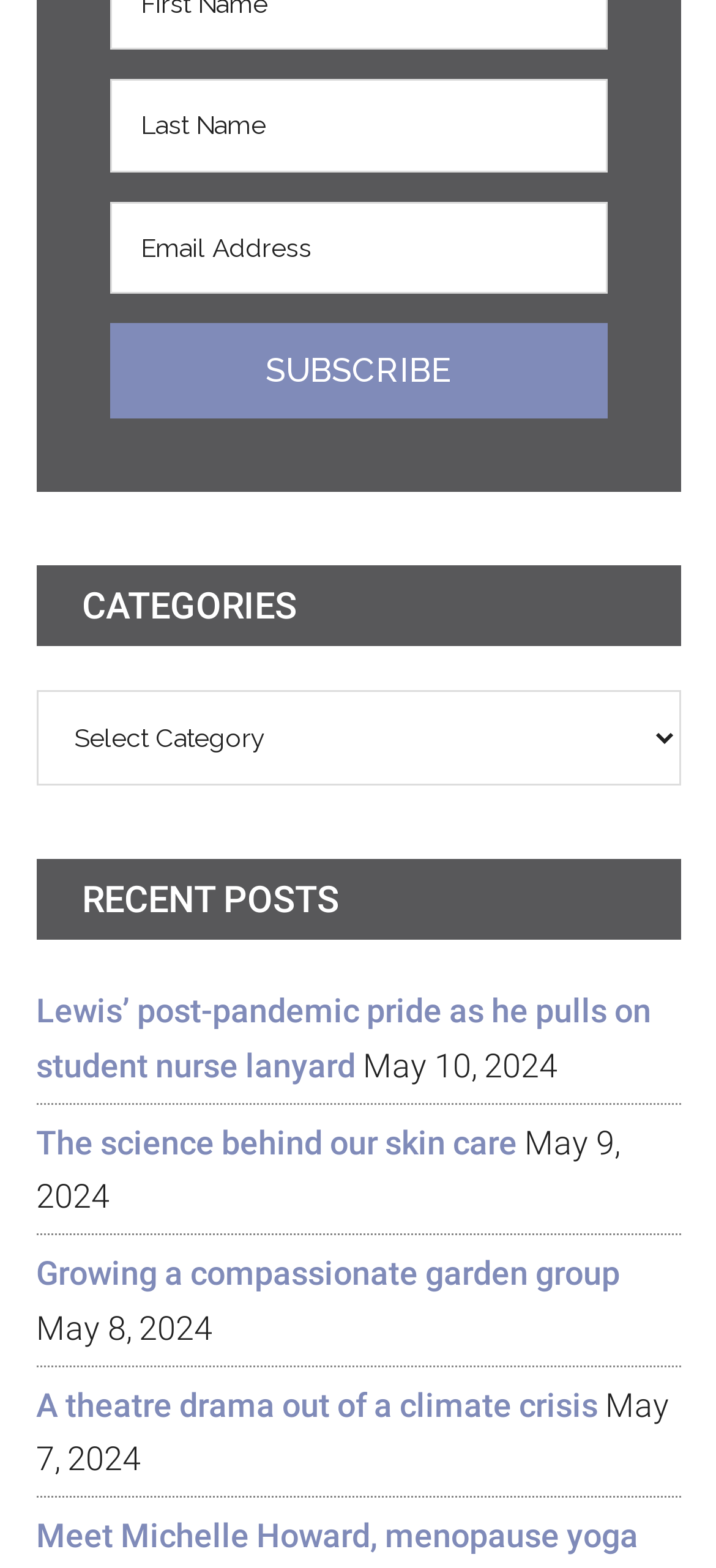Find the bounding box coordinates for the area you need to click to carry out the instruction: "Select a category". The coordinates should be four float numbers between 0 and 1, indicated as [left, top, right, bottom].

[0.05, 0.44, 0.95, 0.501]